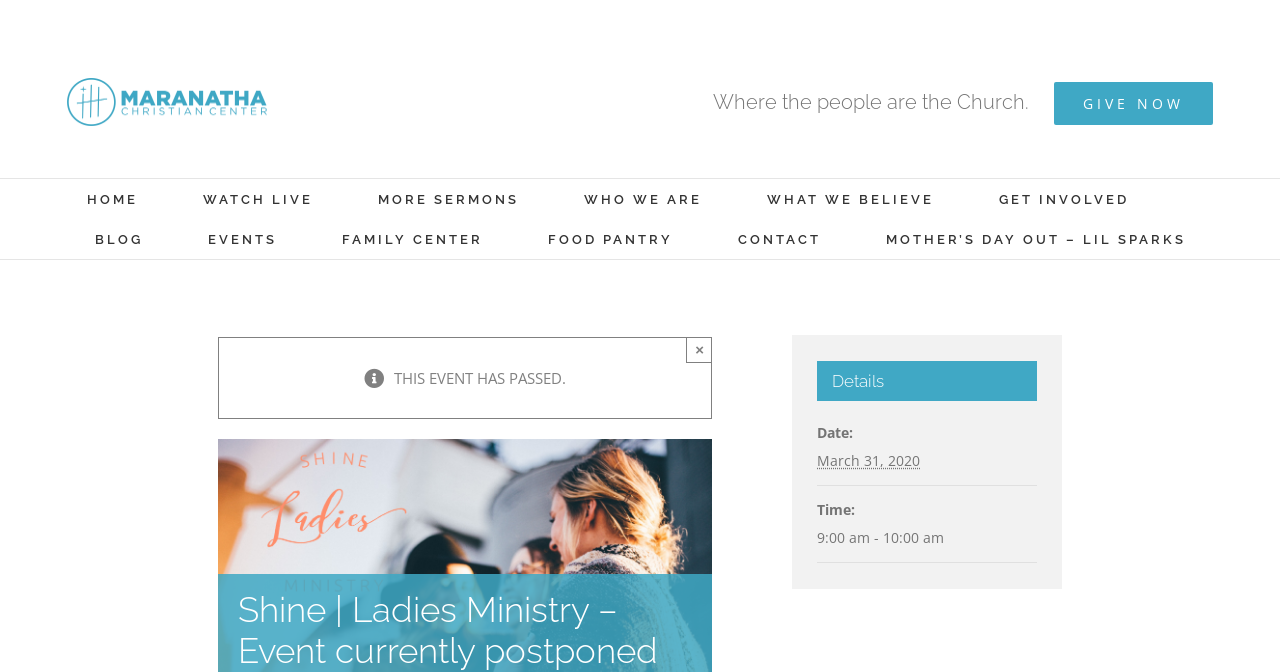Based on the provided description, "×", find the bounding box of the corresponding UI element in the screenshot.

[0.536, 0.502, 0.556, 0.541]